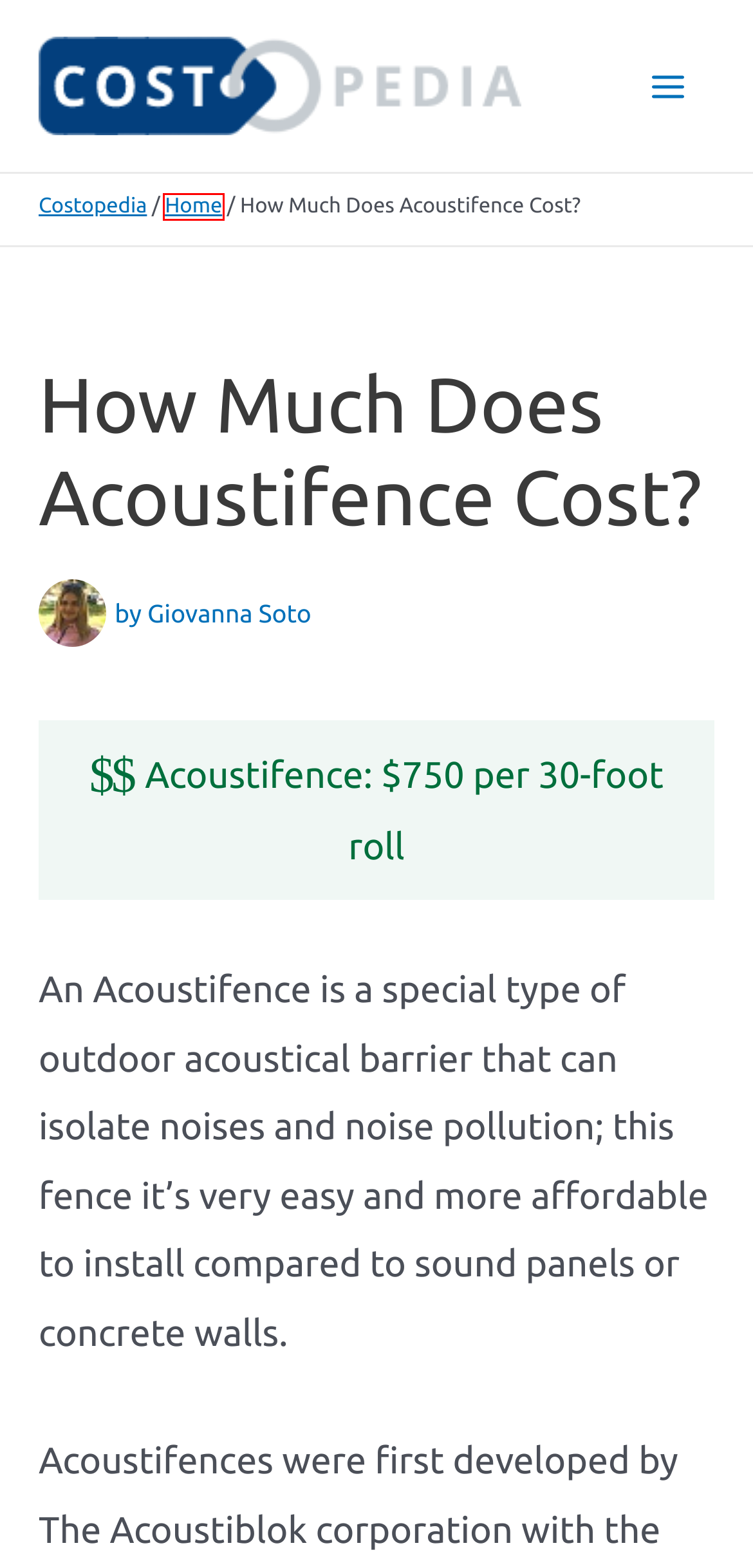You have a screenshot of a webpage with a red rectangle bounding box. Identify the best webpage description that corresponds to the new webpage after clicking the element within the red bounding box. Here are the candidates:
A. How Much Does an Acetylene Tank Refill Cost? - Costopedia
B. How Much Does Metal Siding Cost? - Costopedia
C. Privacy Policy - Costopedia
D. How Much Do Concrete Steps Cost? - Costopedia
E. Costopedia - Find a Fair Price
F. How Much Do Corian Countertops Cost? - Costopedia
G. Noise Pollution
H. Home - Costopedia

H